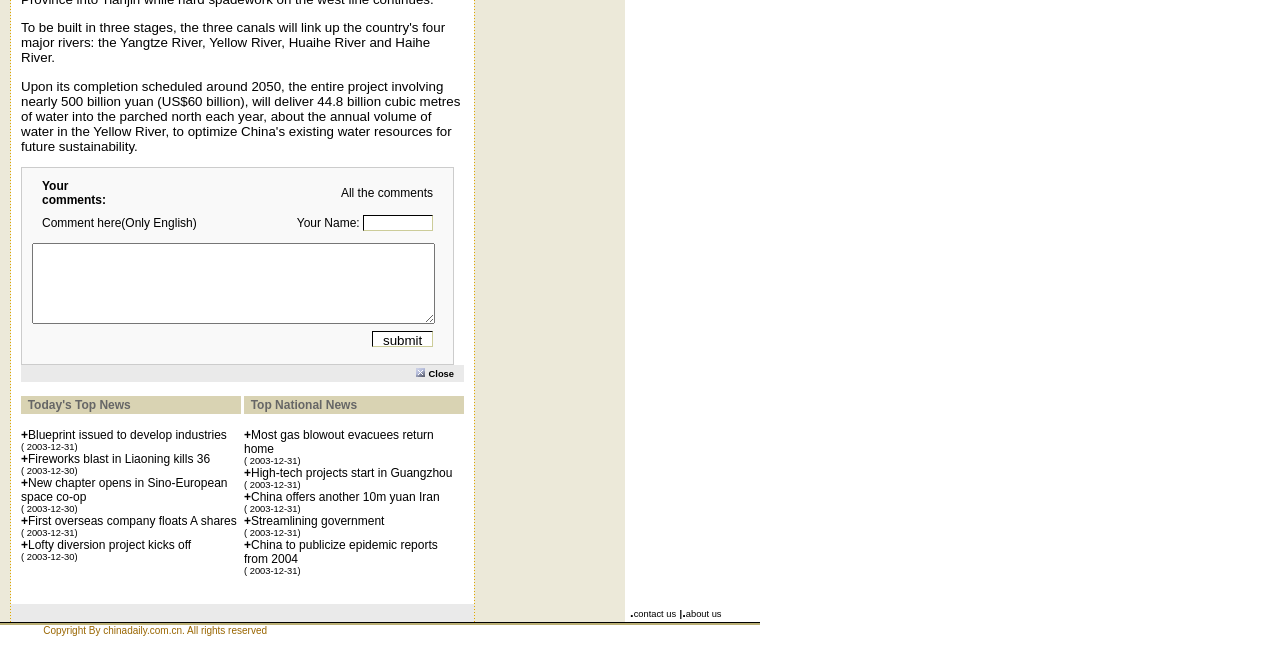Show me the bounding box coordinates of the clickable region to achieve the task as per the instruction: "Close the window".

[0.335, 0.559, 0.355, 0.581]